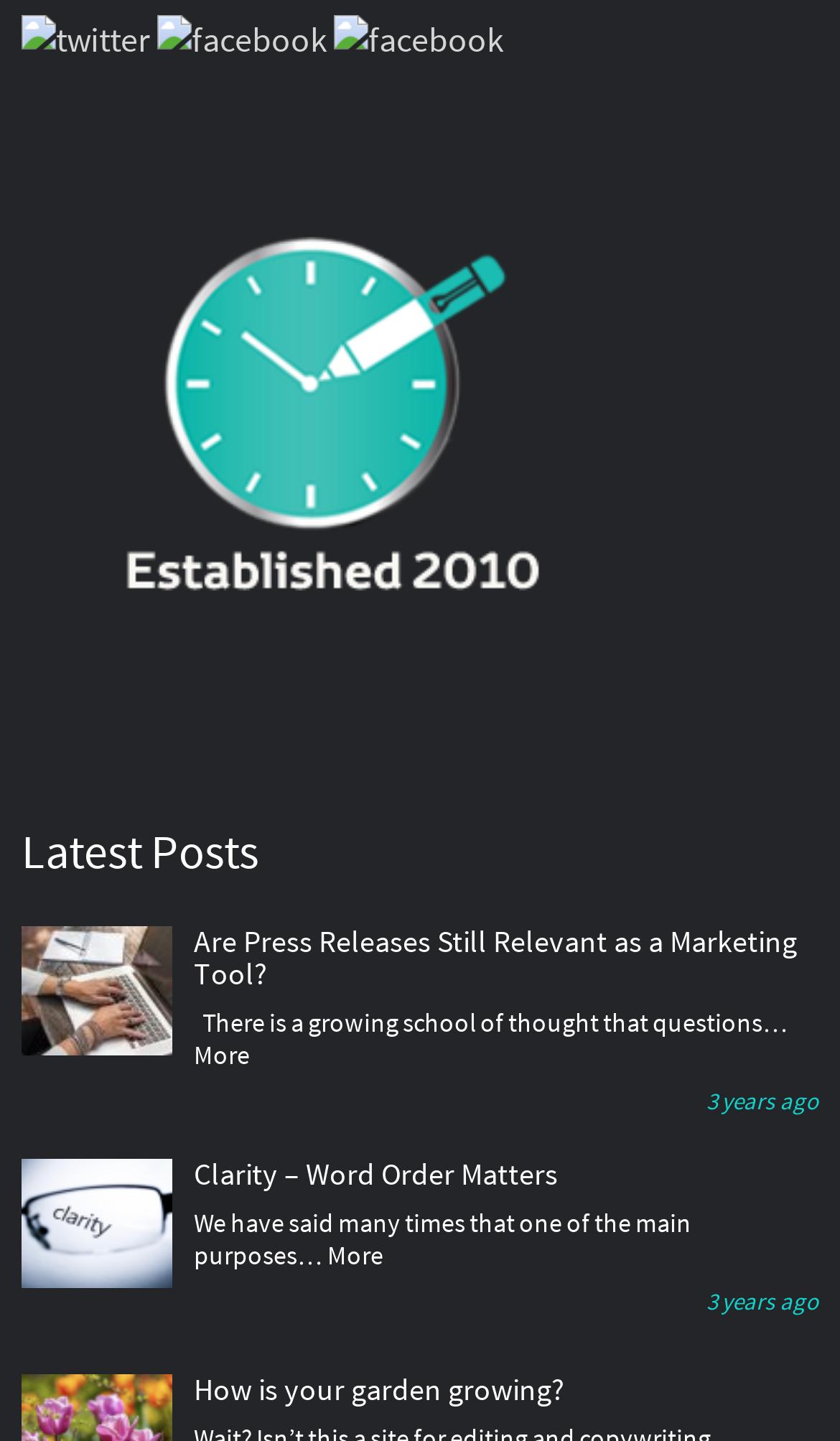Determine the bounding box of the UI component based on this description: "… More". The bounding box coordinates should be four float values between 0 and 1, i.e., [left, top, right, bottom].

[0.354, 0.859, 0.456, 0.882]